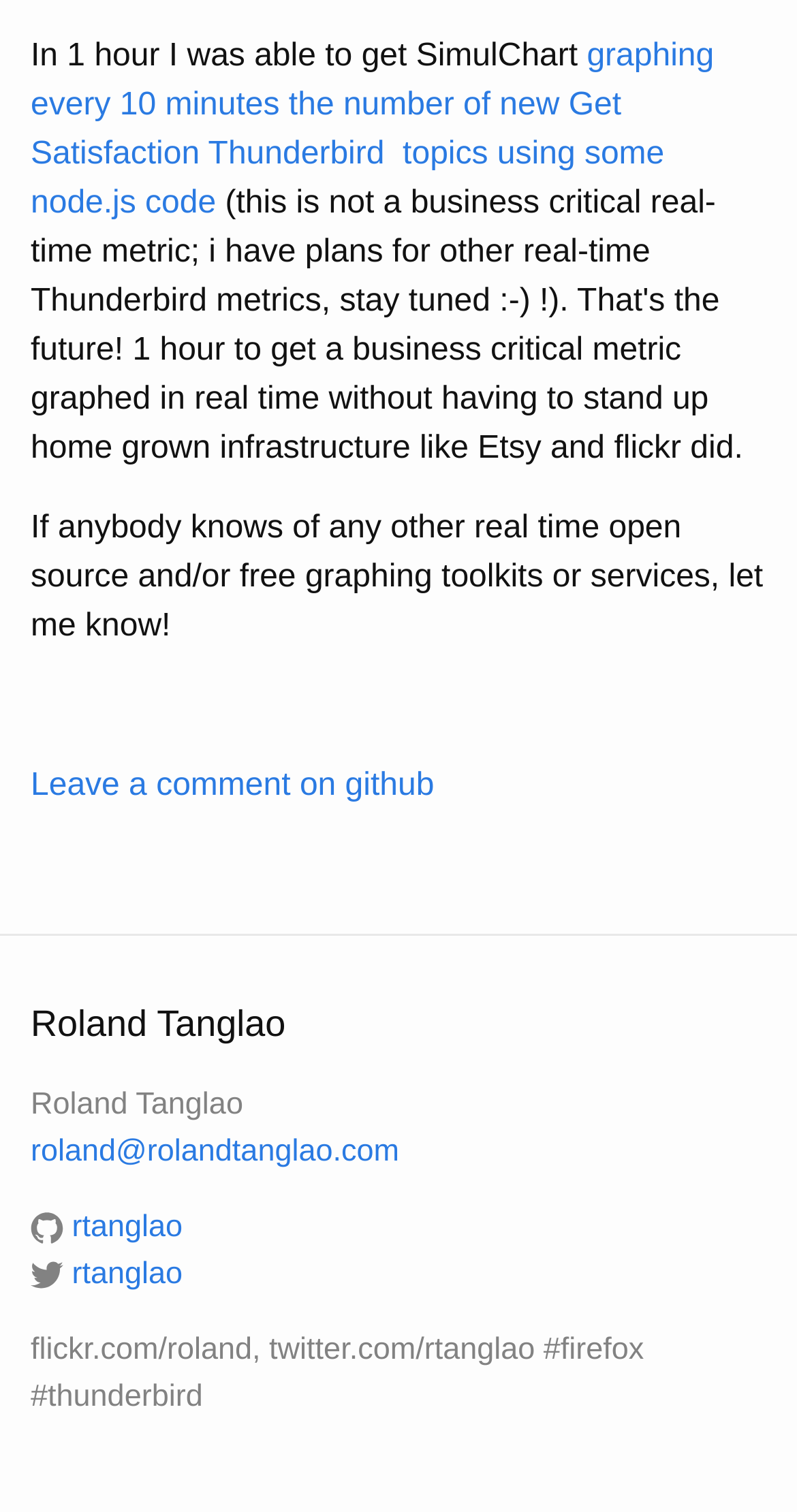Determine the bounding box coordinates of the UI element described below. Use the format (top-left x, top-left y, bottom-right x, bottom-right y) with floating point numbers between 0 and 1: rtanglao

[0.038, 0.83, 0.229, 0.853]